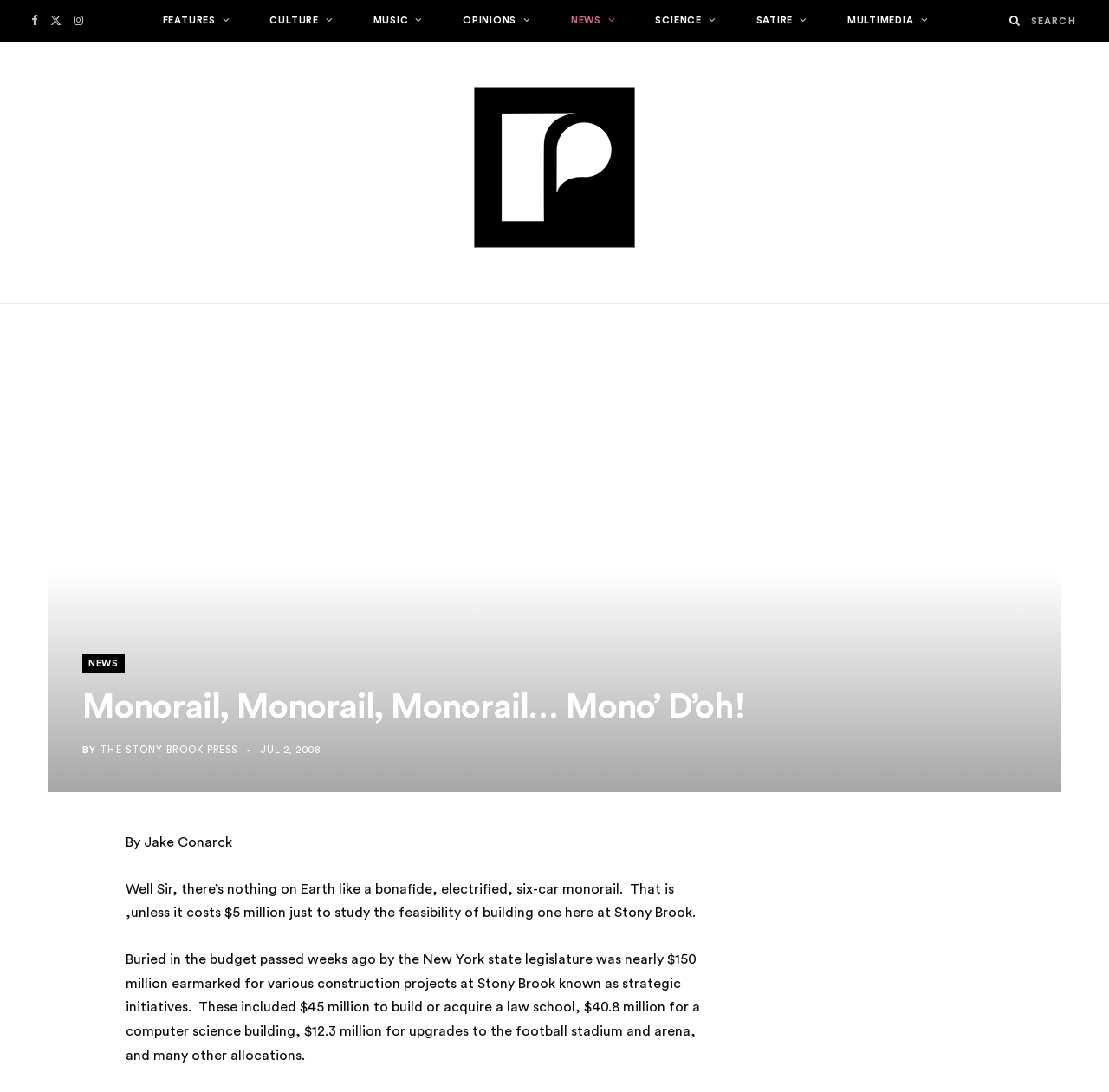Answer with a single word or phrase: 
What is the purpose of the $45 million allocation?

To build or acquire a law school